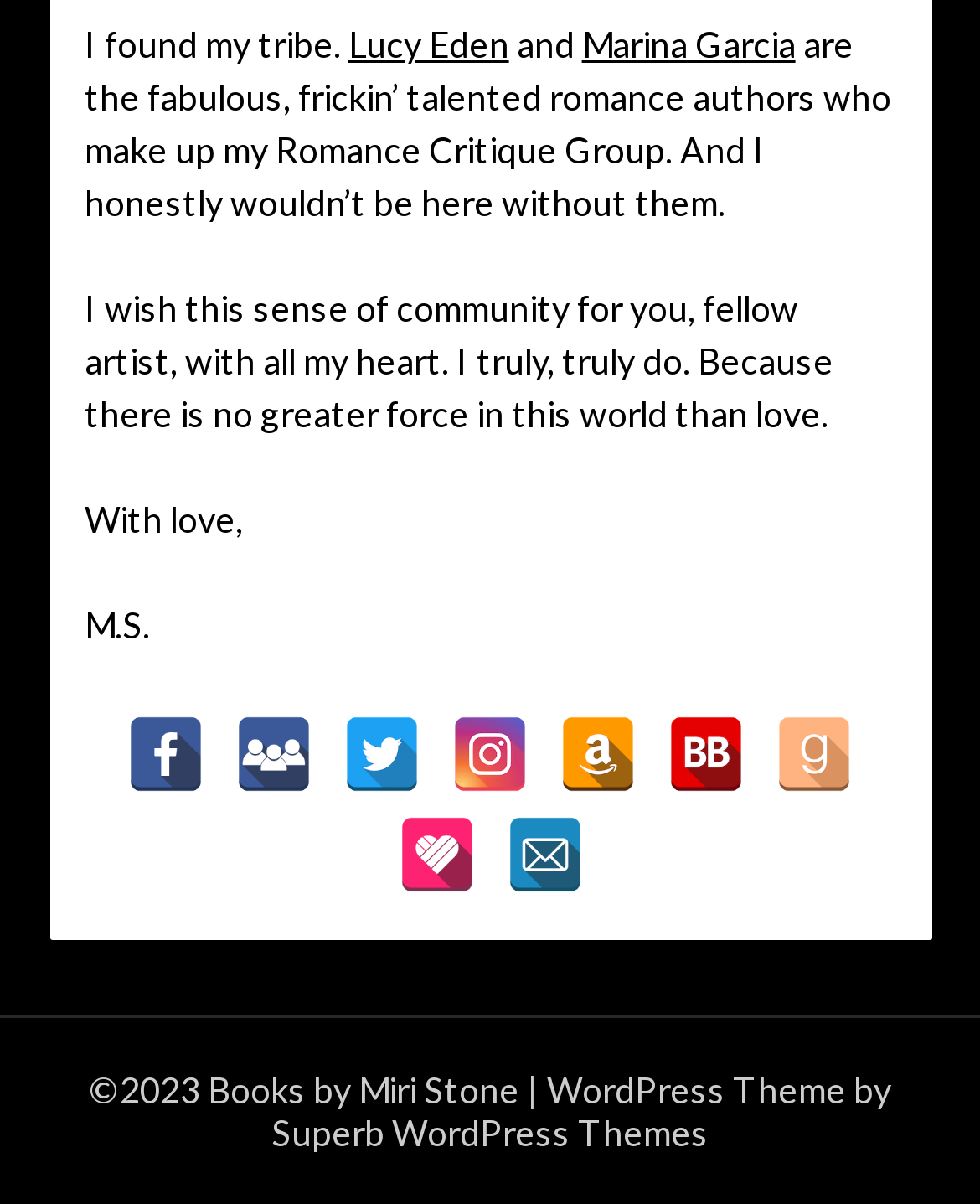Determine the bounding box coordinates for the area you should click to complete the following instruction: "Contact Miri Stone via Email".

[0.517, 0.678, 0.594, 0.74]